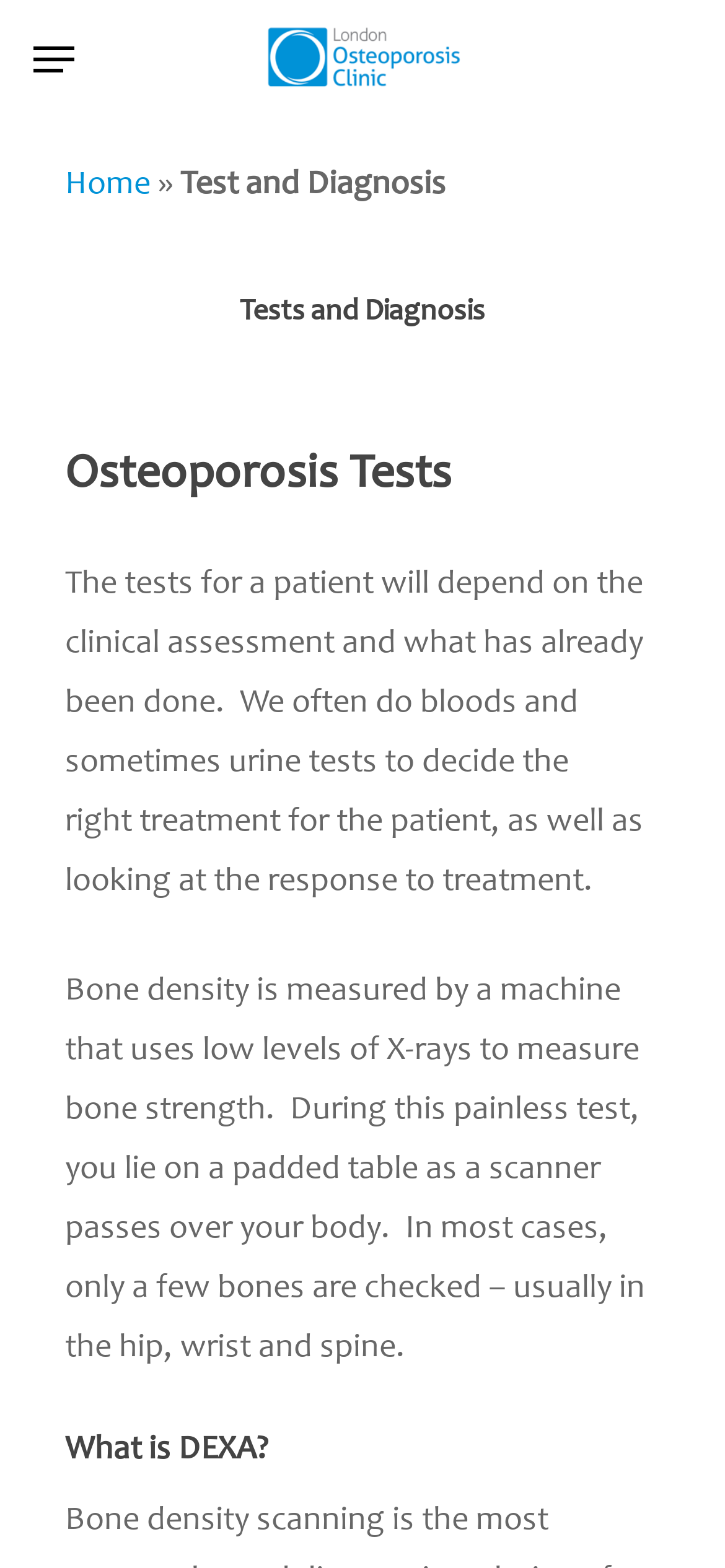Respond concisely with one word or phrase to the following query:
What is the purpose of the DEXA test?

To measure bone strength